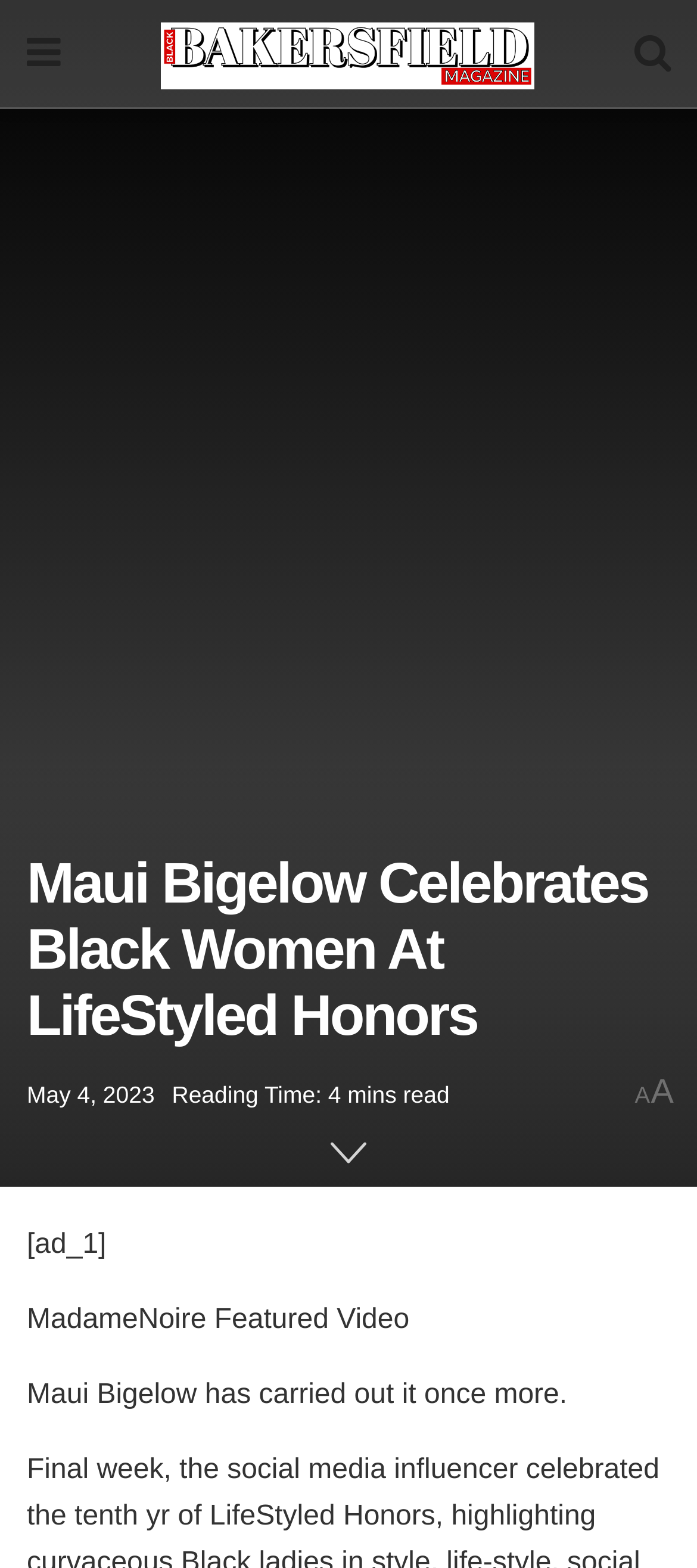What is the reading time of the article?
Identify the answer in the screenshot and reply with a single word or phrase.

4 mins read